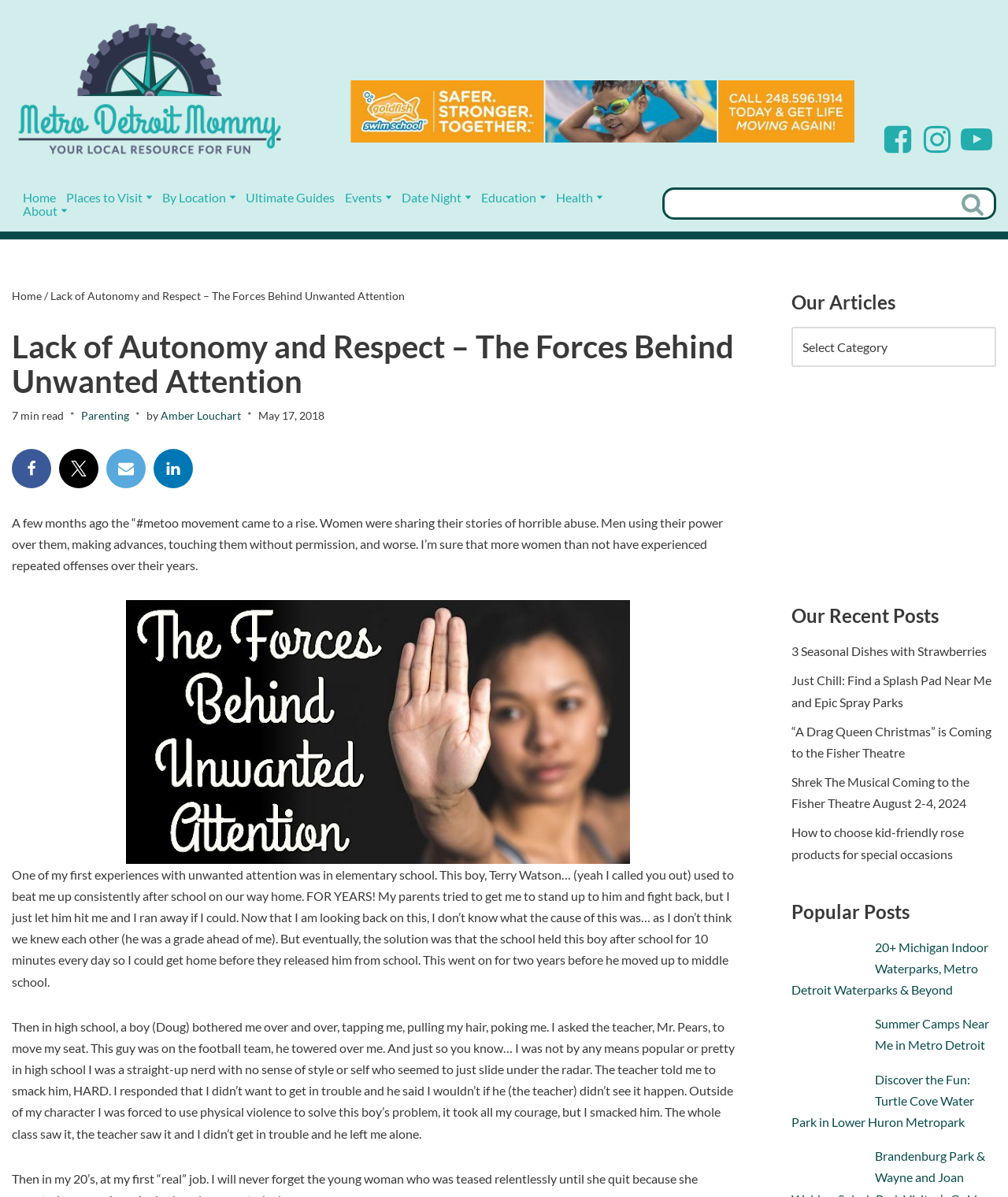Use a single word or phrase to answer the question: What type of posts are listed at the bottom of the webpage?

Popular Posts